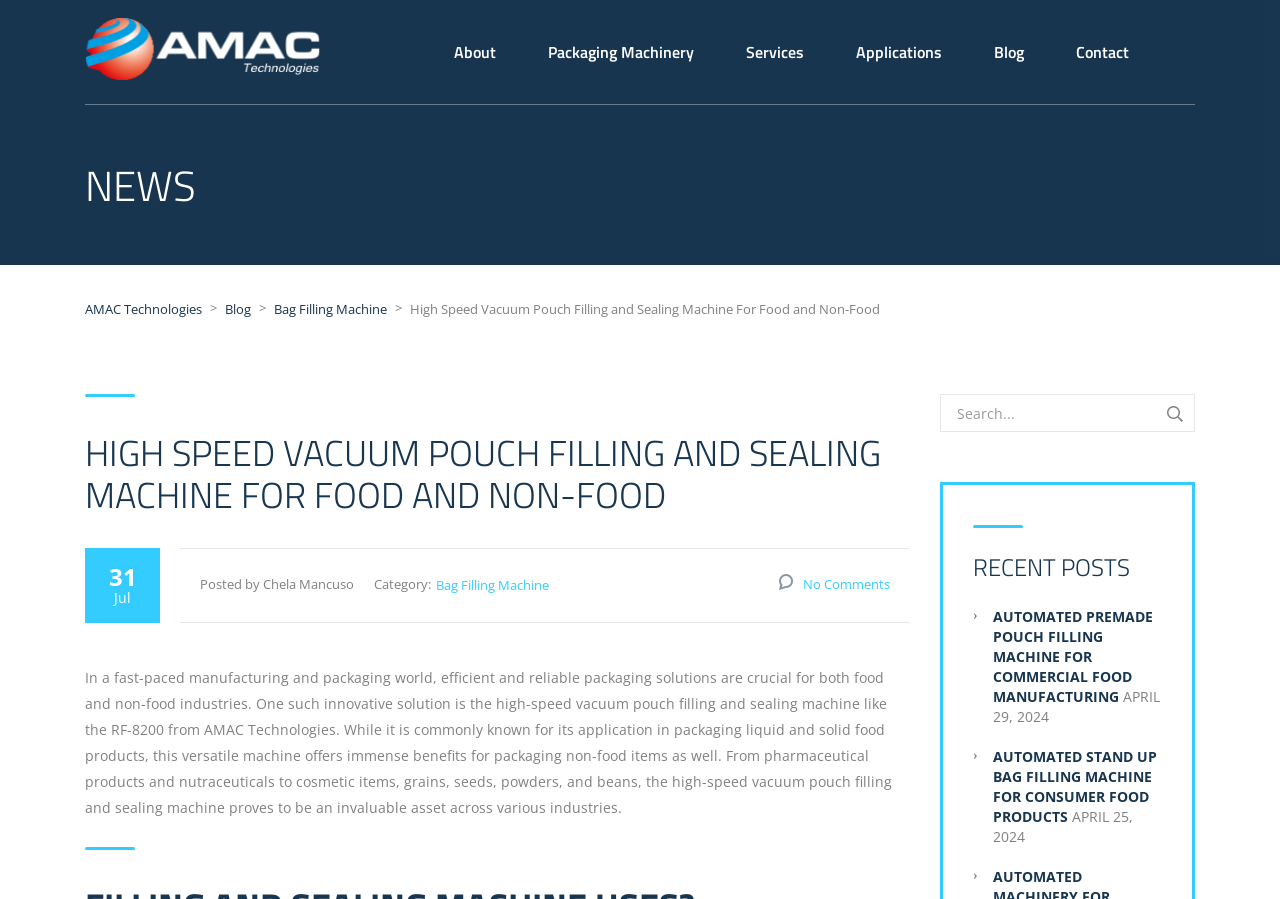Can you specify the bounding box coordinates for the region that should be clicked to fulfill this instruction: "Search for something".

[0.734, 0.438, 0.934, 0.481]